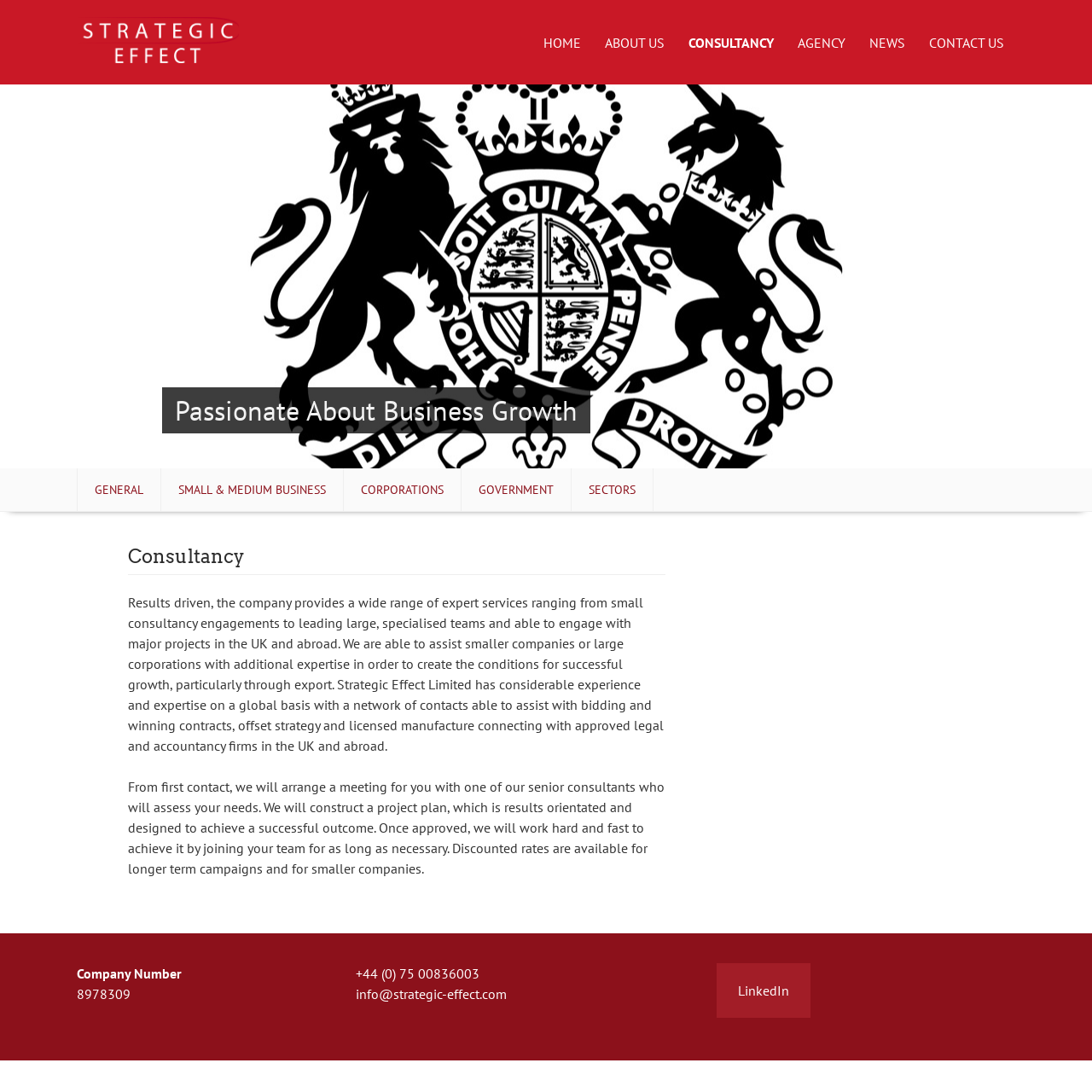Locate the bounding box coordinates of the element I should click to achieve the following instruction: "Click the 'CONTACT US' link".

[0.841, 0.018, 0.929, 0.06]